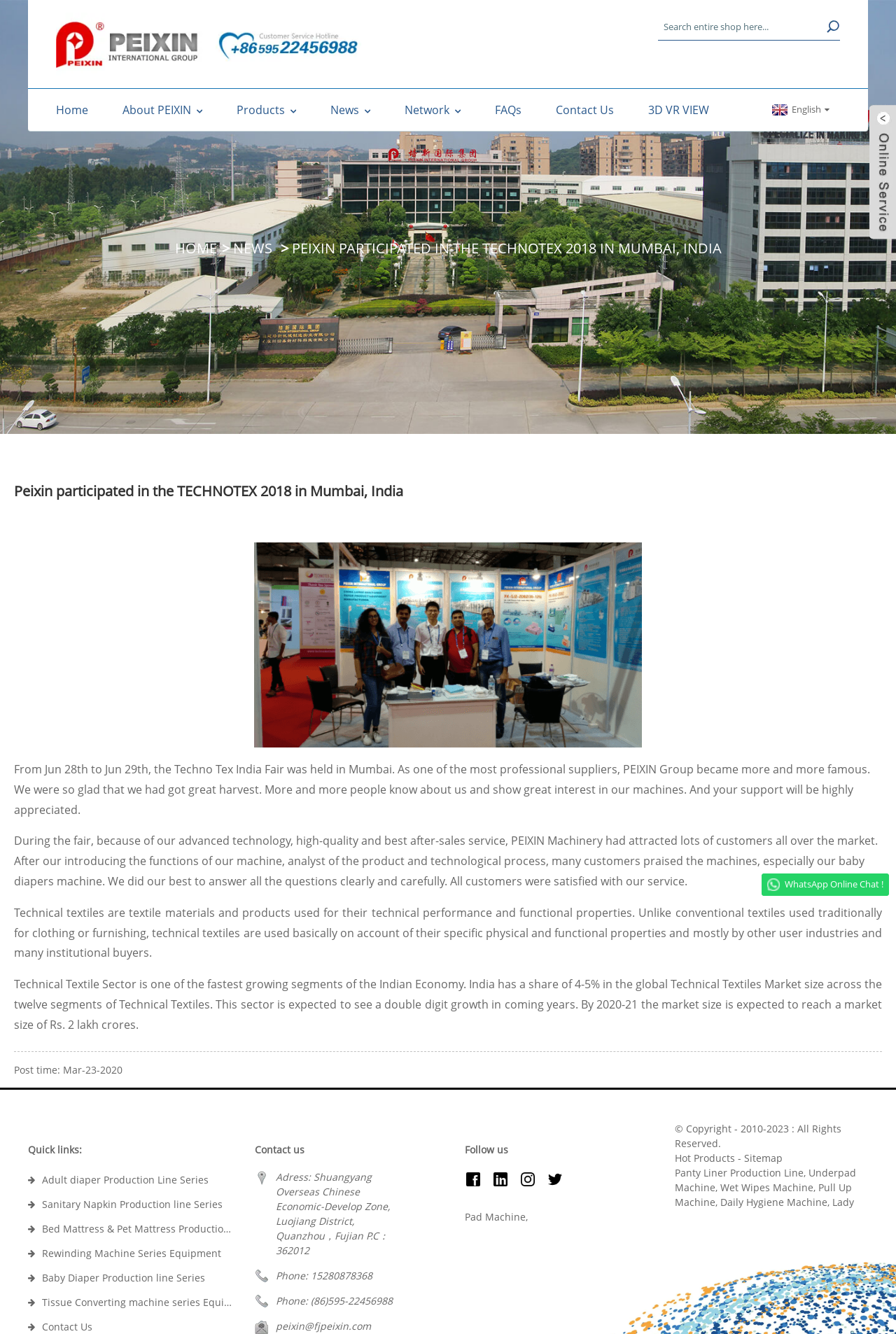What is the expected market size of Technical Textiles in India by 2020-21?
Using the image as a reference, answer the question with a short word or phrase.

Rs. 2 lakh crores